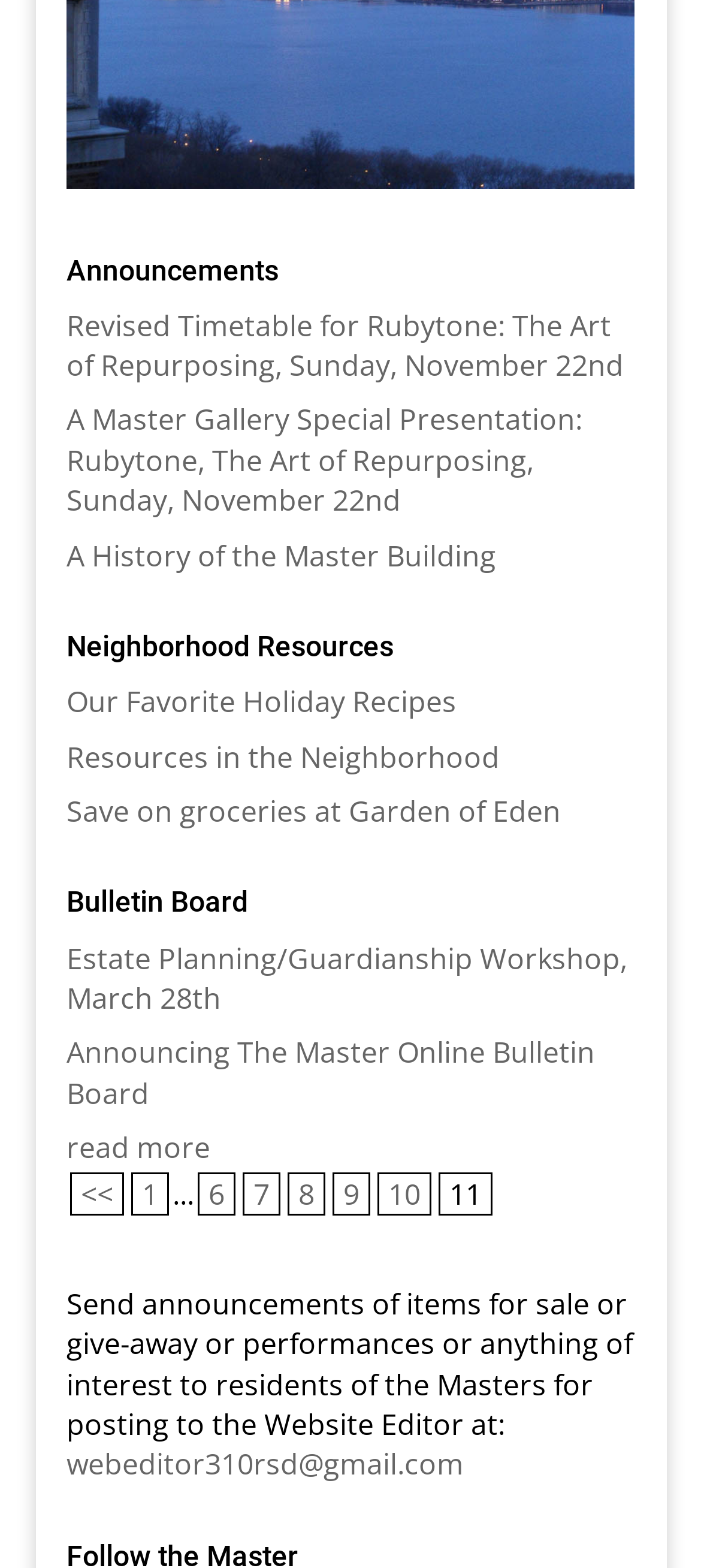What is the email address to send announcements to?
Provide a thorough and detailed answer to the question.

I found the text that says 'Send announcements of items for sale or give-away or performances or anything of interest to residents of the Masters for posting to the Website Editor at:' and the corresponding email address is 'webeditor310rsd@gmail.com'.